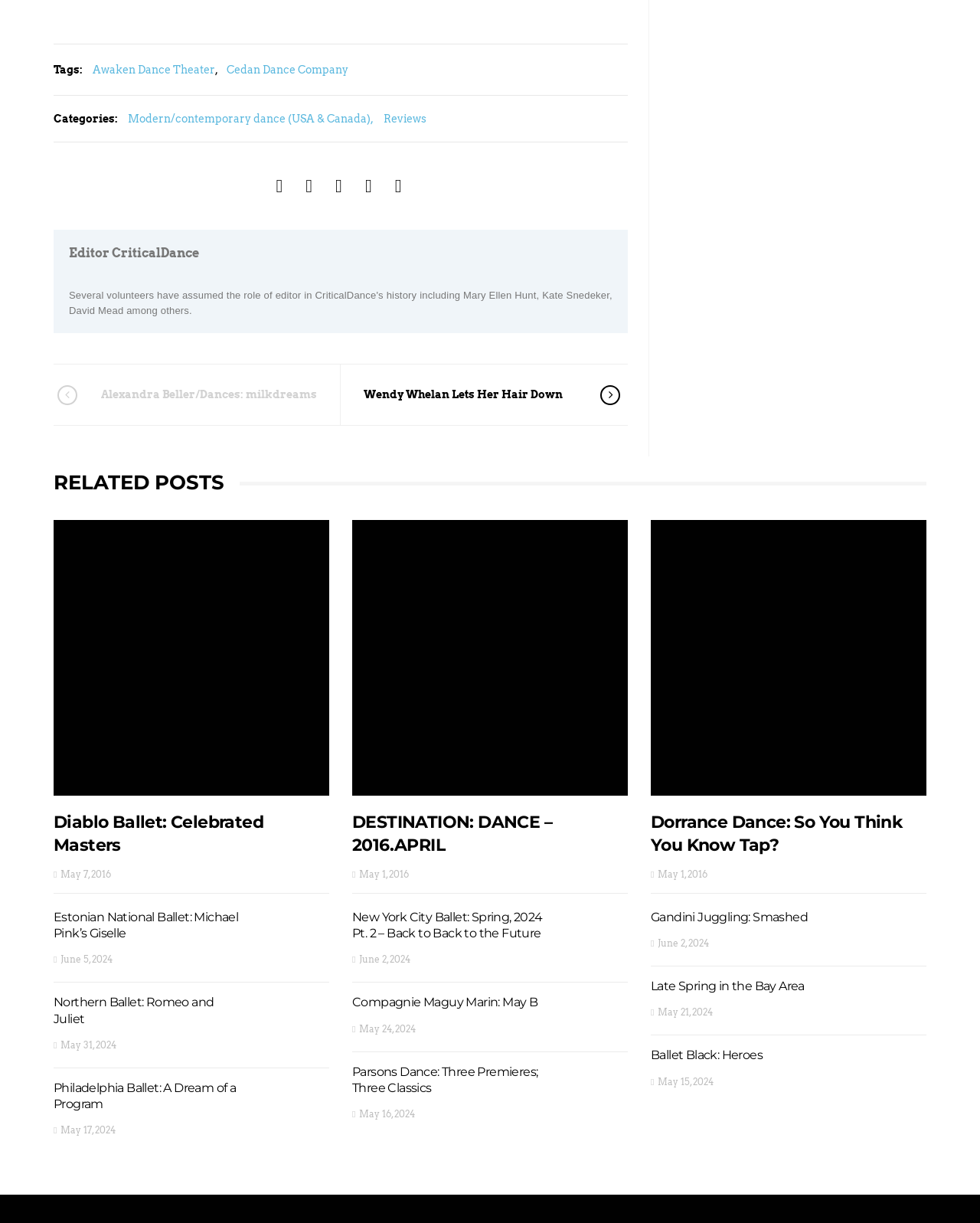Specify the bounding box coordinates of the element's region that should be clicked to achieve the following instruction: "Read the 'Philadelphia Ballet: A Dream of a Program' review". The bounding box coordinates consist of four float numbers between 0 and 1, in the format [left, top, right, bottom].

[0.055, 0.817, 0.252, 0.844]